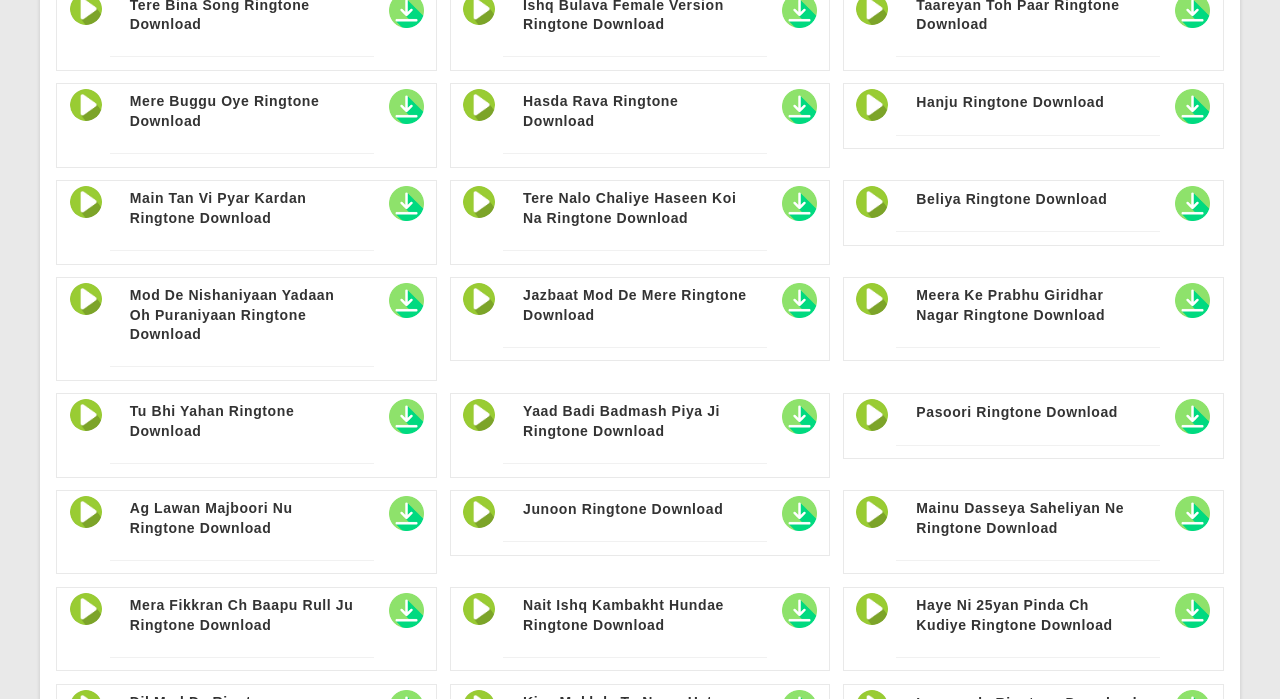What is the name of the first ringtone download option? Observe the screenshot and provide a one-word or short phrase answer.

Tere Bina Song